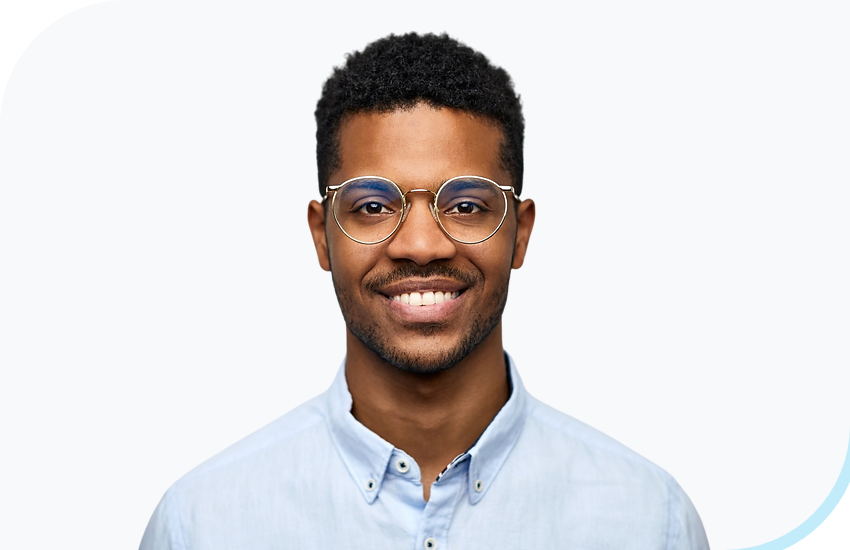Describe the important features and context of the image with as much detail as possible.

The image features a young man with curly hair and a warm smile, wearing stylish glasses. He is dressed in a light blue button-up shirt, which adds to his approachable and friendly appearance. The background is minimalistic, emphasizing his expression and attire. This image likely represents a welcoming figure in a professional setting, possibly related to healthcare or customer service, aligning with themes of comfort and accessibility in communication.